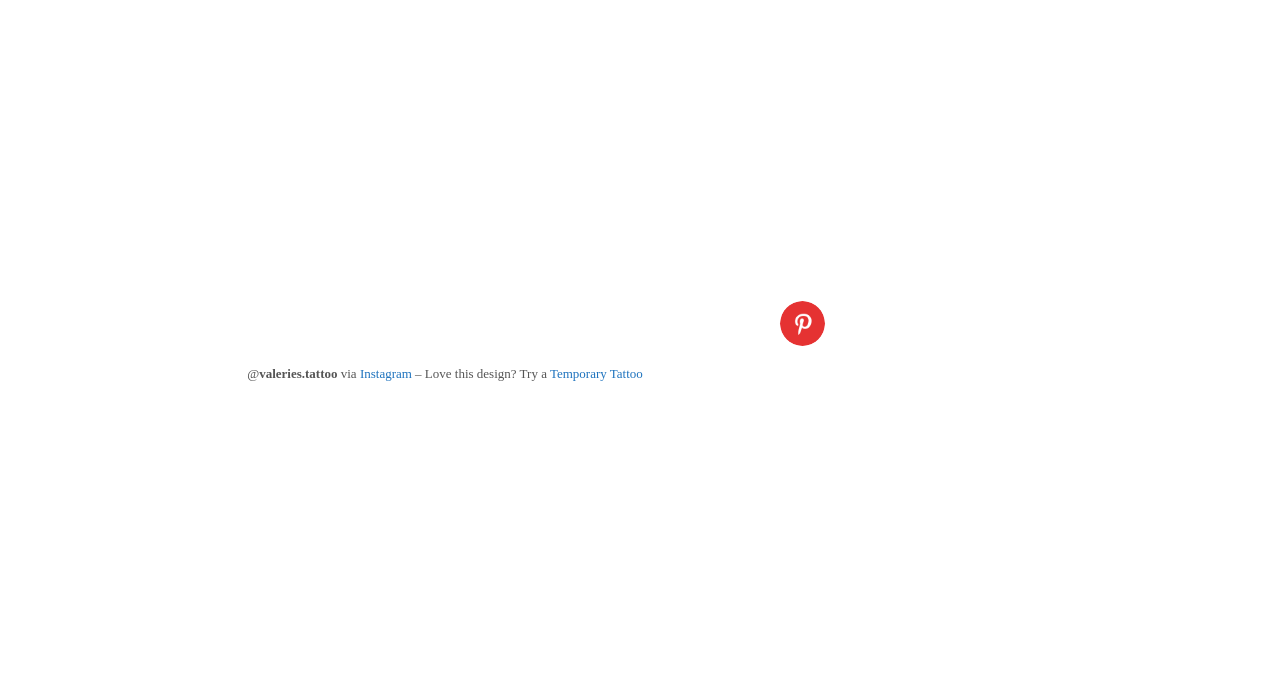What is the call-to-action for the design?
Utilize the information in the image to give a detailed answer to the question.

I found the call-to-action by looking at the static text element within the figcaption element, which contains the text '– Love this design? Try a Temporary Tattoo'.